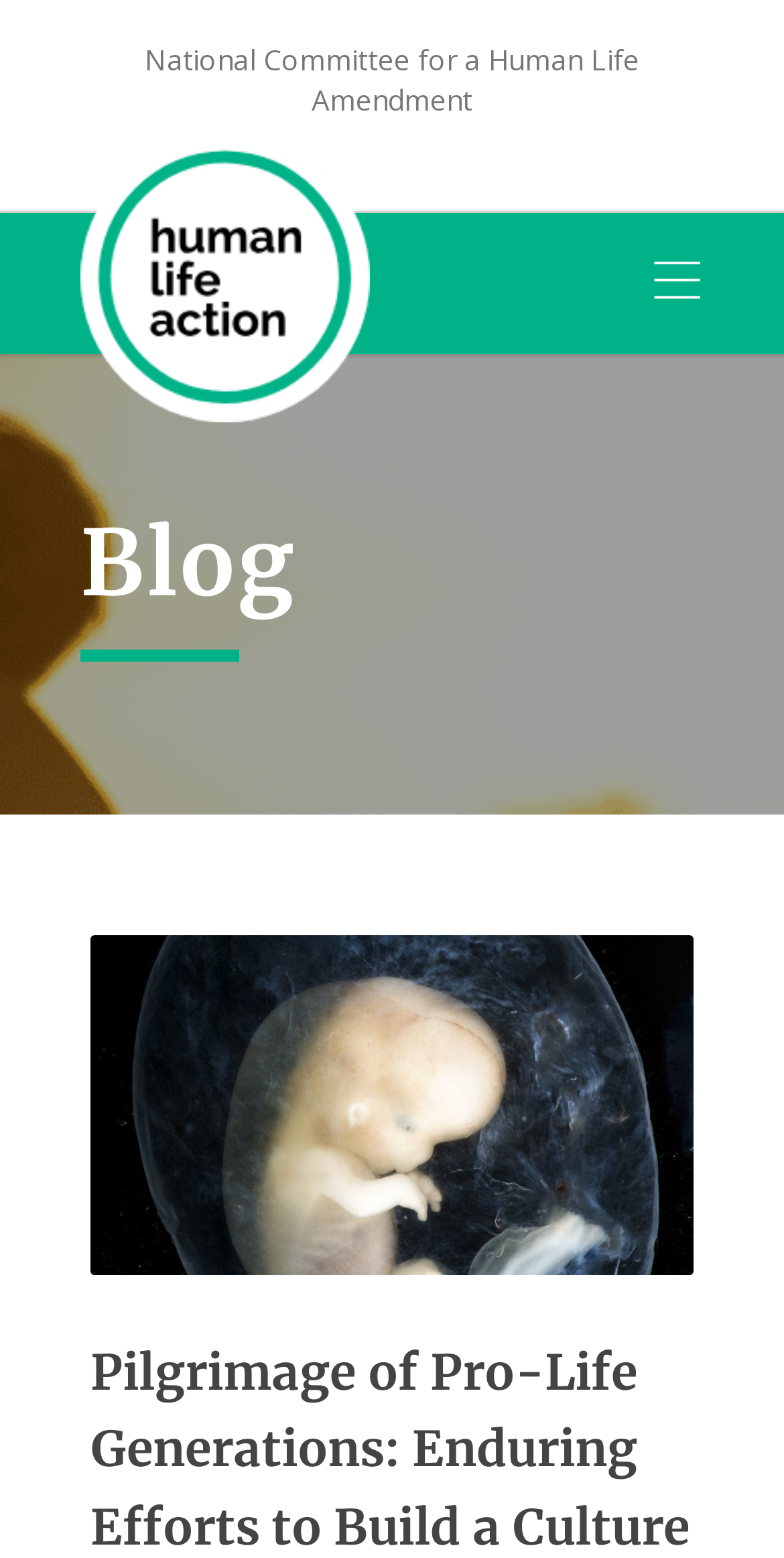Locate the bounding box coordinates for the element described below: "alt="Human Life Action"". The coordinates must be four float values between 0 and 1, formatted as [left, top, right, bottom].

[0.103, 0.244, 0.472, 0.279]